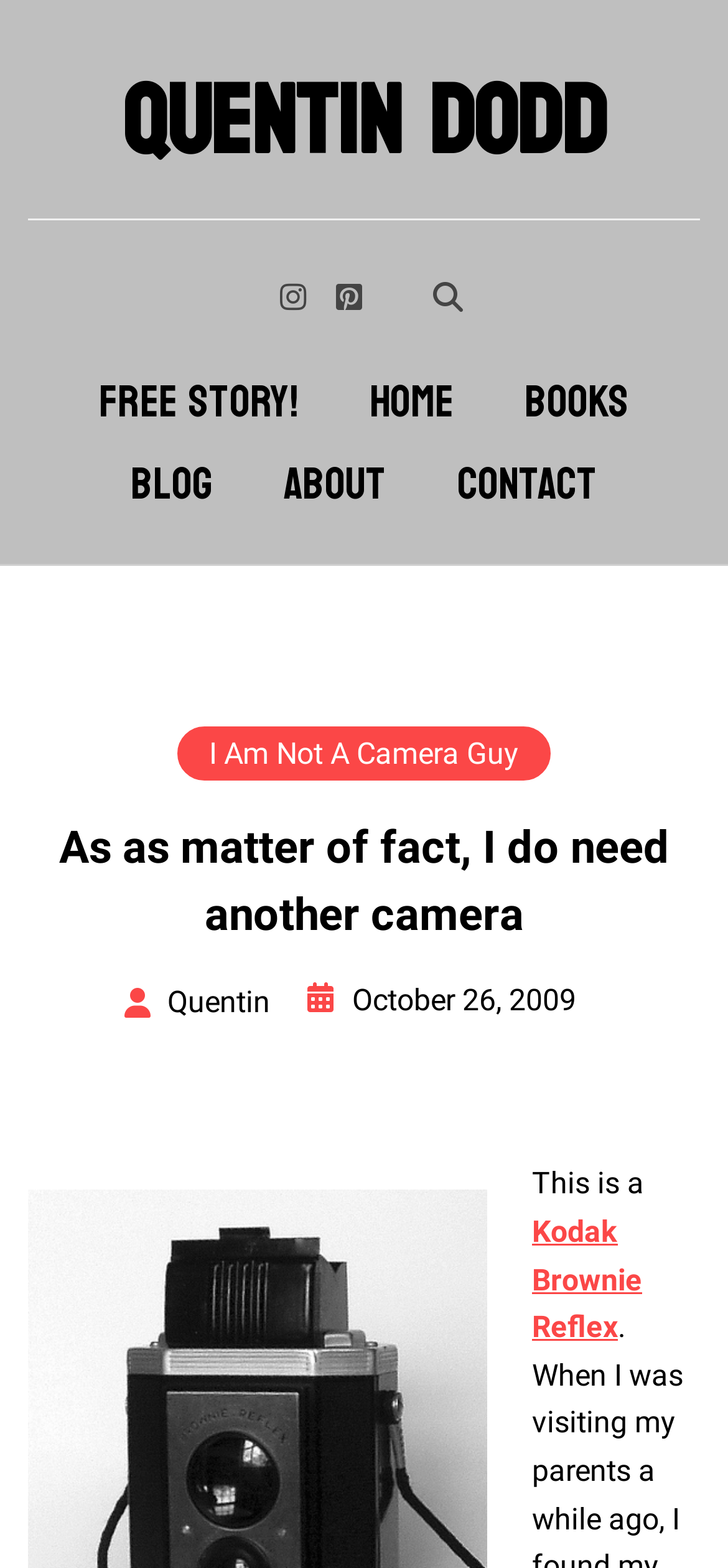Find the coordinates for the bounding box of the element with this description: "Kodak Brownie Reflex".

[0.731, 0.774, 0.882, 0.858]